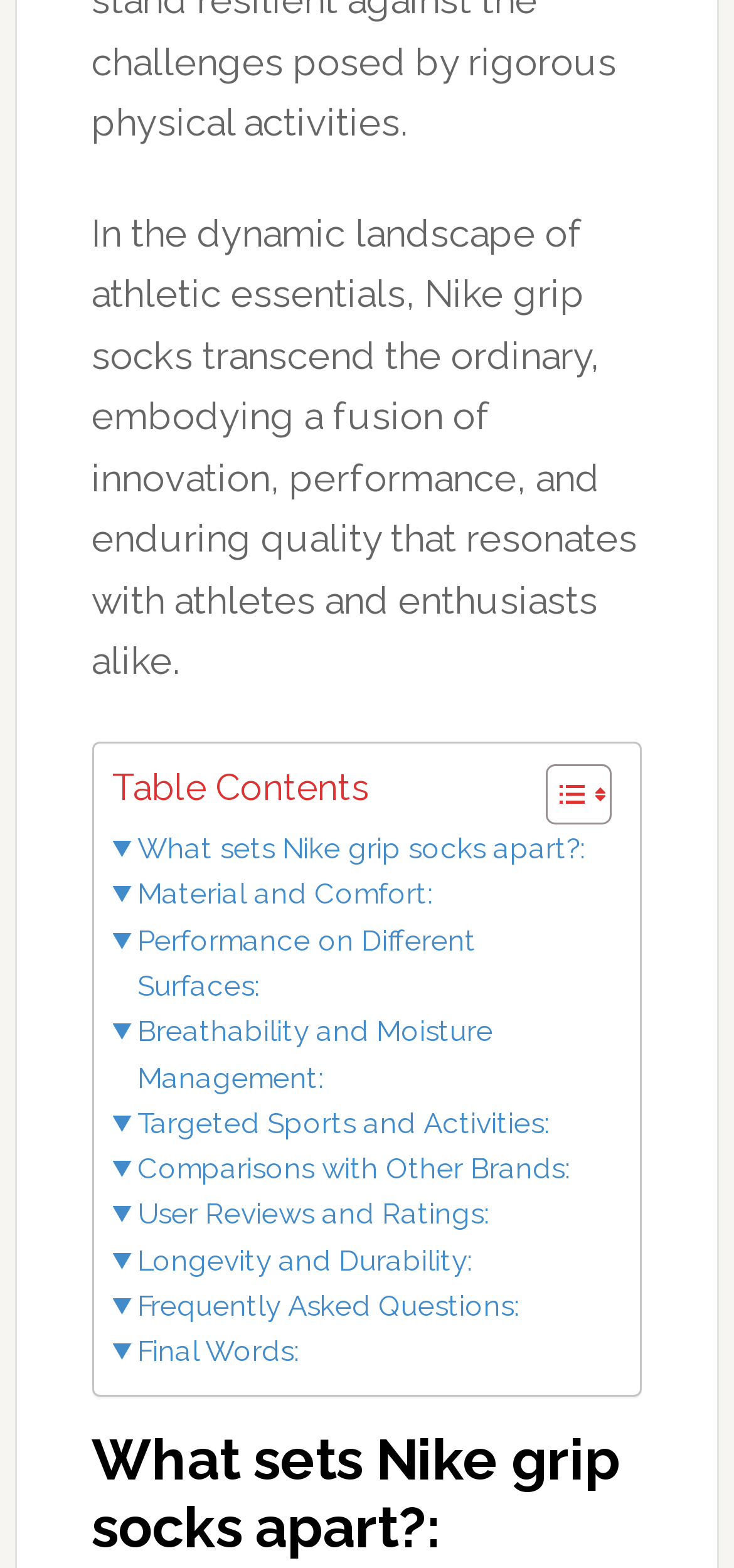How many images are there in the toggle button?
Answer with a single word or short phrase according to what you see in the image.

2